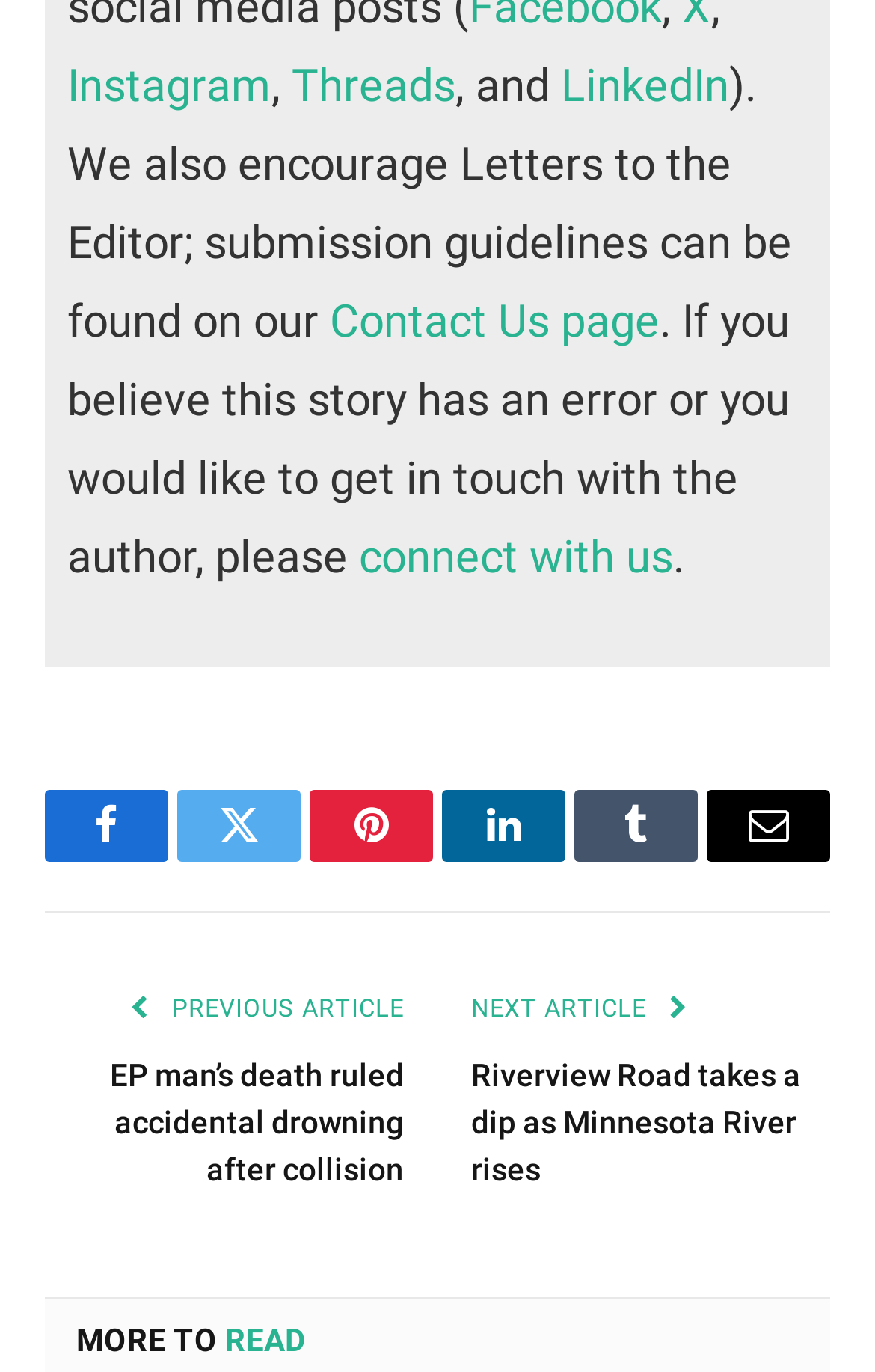Identify the bounding box coordinates for the region to click in order to carry out this instruction: "Visit Instagram". Provide the coordinates using four float numbers between 0 and 1, formatted as [left, top, right, bottom].

[0.077, 0.042, 0.31, 0.081]